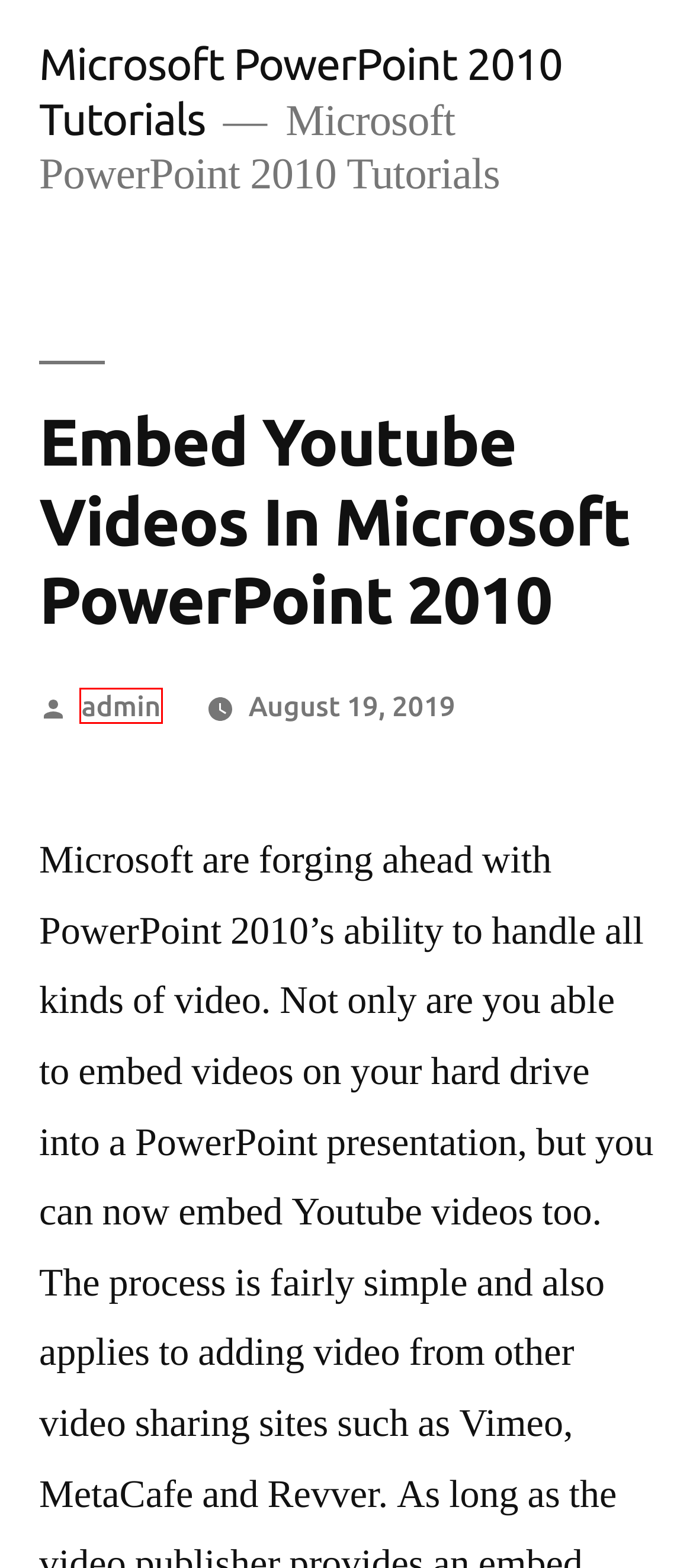View the screenshot of the webpage containing a red bounding box around a UI element. Select the most fitting webpage description for the new page shown after the element in the red bounding box is clicked. Here are the candidates:
A. Blog Tool, Publishing Platform, and CMS – WordPress.org English (UK)
B. Microsoft PowerPoint 2010 Tutorials – Microsoft PowerPoint 2010 Tutorials
C. Video In Microsoft PowerPoint 2010 – Microsoft PowerPoint 2010 Tutorials
D. admin – Microsoft PowerPoint 2010 Tutorials
E. Microsoft PowerPoint 2010 Key Tips – Microsoft PowerPoint 2010 Tutorials
F. Uncategorized – Microsoft PowerPoint 2010 Tutorials
G. Log In ‹ Microsoft PowerPoint 2010 Tutorials — WordPress
H. Hello world! – Microsoft PowerPoint 2010 Tutorials

D